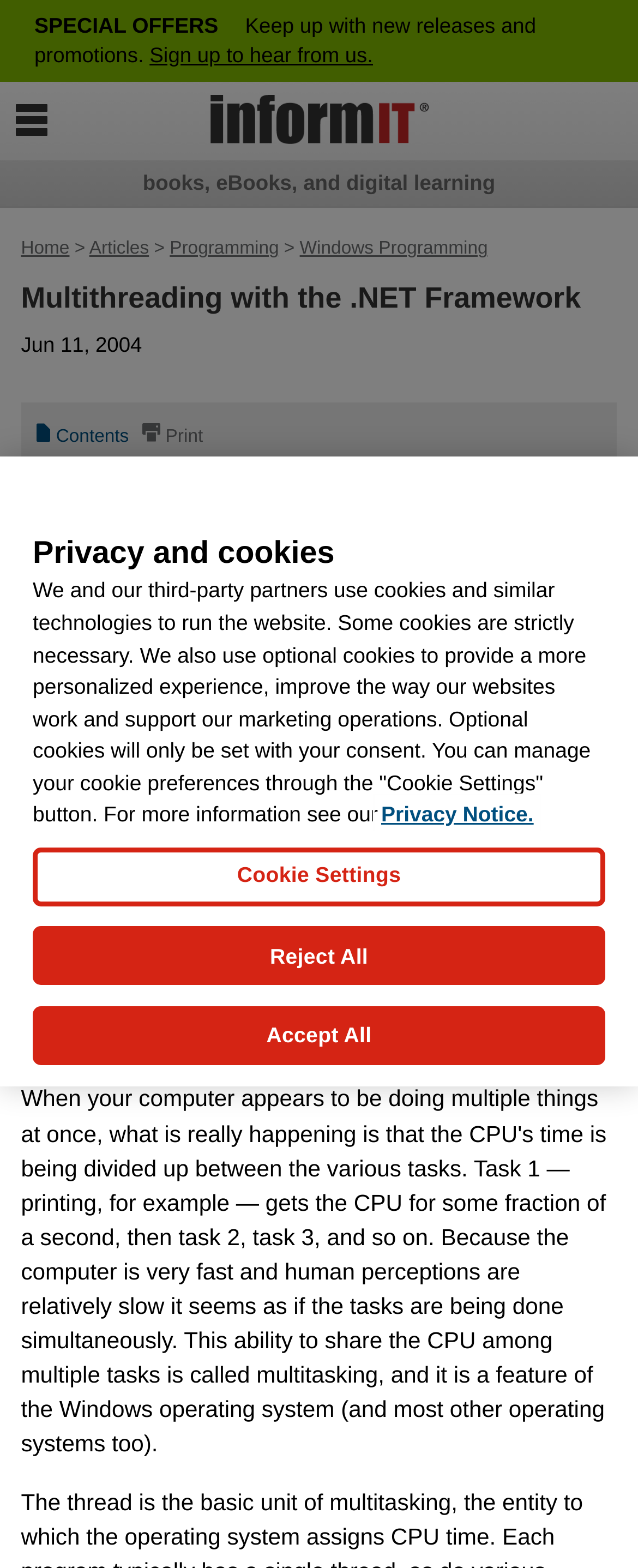What is the author of the article?
Use the image to answer the question with a single word or phrase.

Peter Aitken